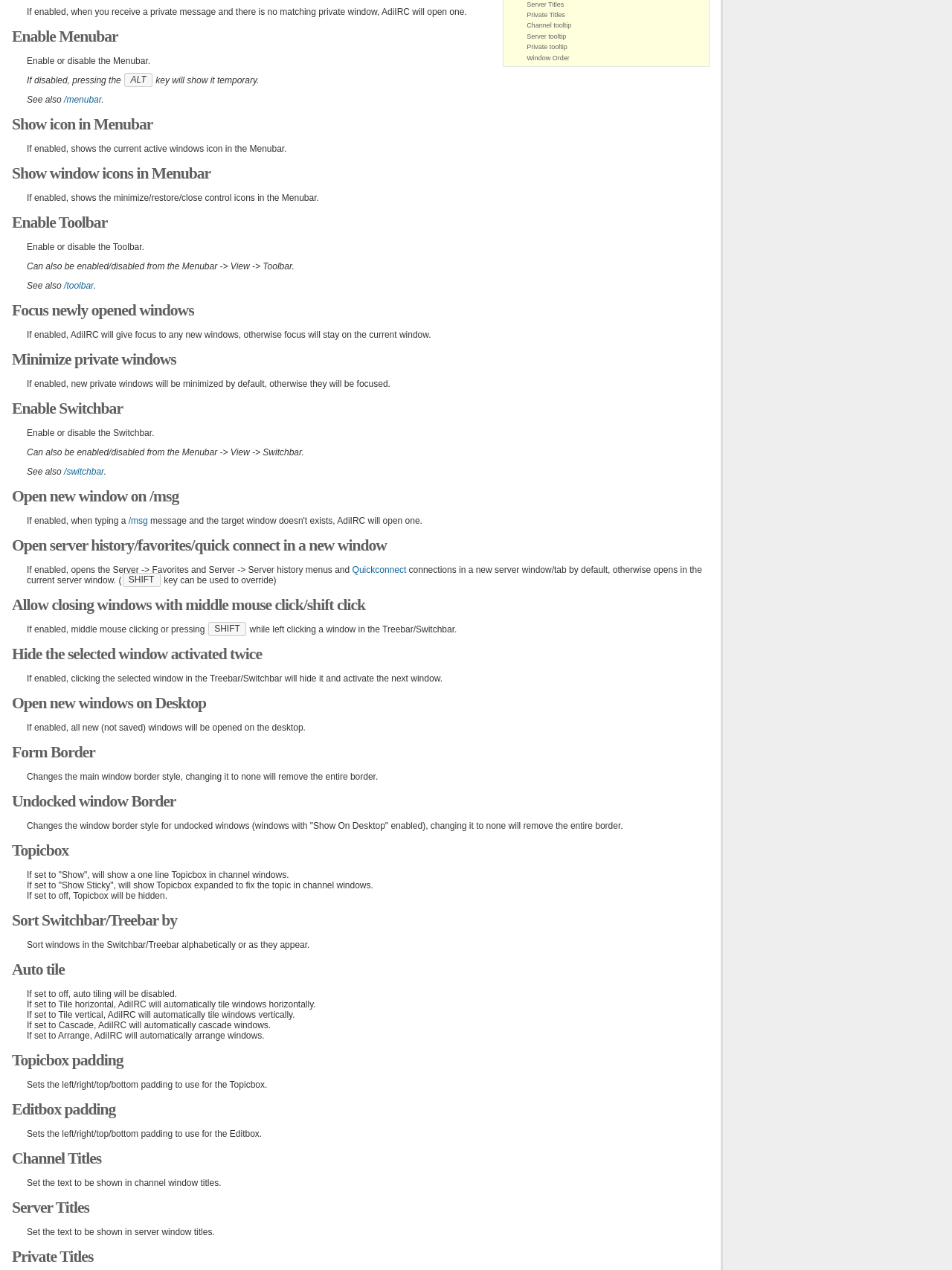Determine the bounding box coordinates in the format (top-left x, top-left y, bottom-right x, bottom-right y). Ensure all values are floating point numbers between 0 and 1. Identify the bounding box of the UI element described by: Window Order

[0.553, 0.042, 0.598, 0.048]